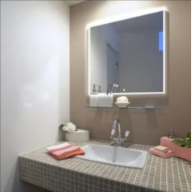Answer the question below with a single word or a brief phrase: 
What is the color of the towels?

Coral and white